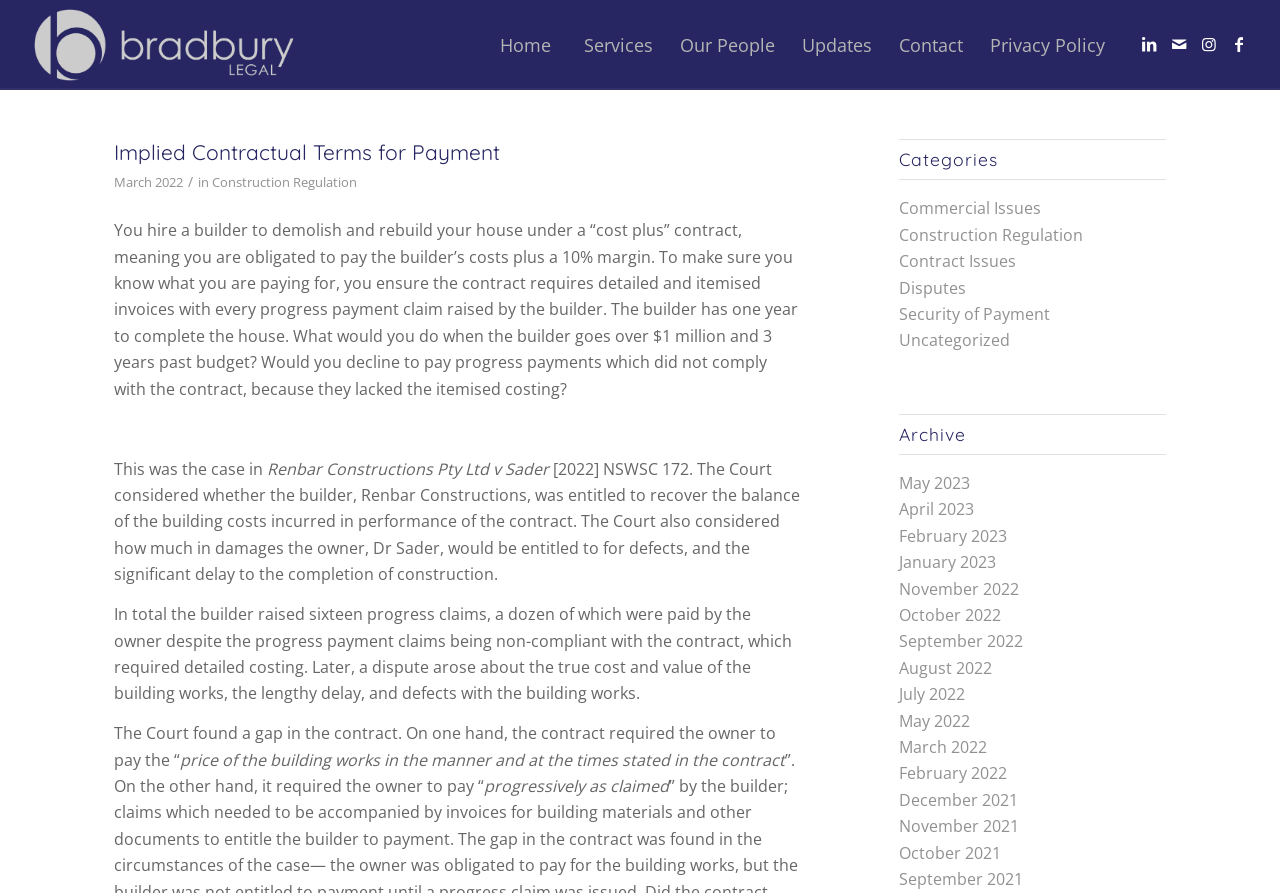Can you provide the bounding box coordinates for the element that should be clicked to implement the instruction: "View Updates"?

[0.616, 0.001, 0.692, 0.1]